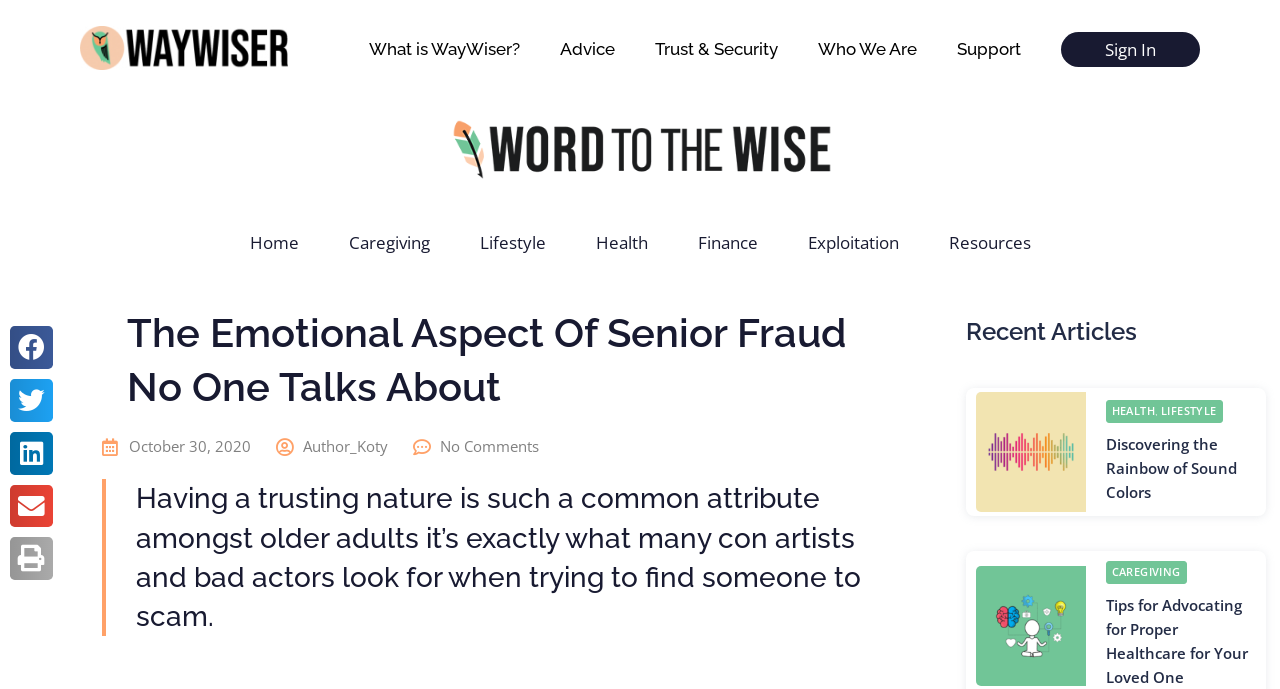Predict the bounding box of the UI element based on the description: "Caregiving". The coordinates should be four float numbers between 0 and 1, formatted as [left, top, right, bottom].

[0.869, 0.819, 0.922, 0.841]